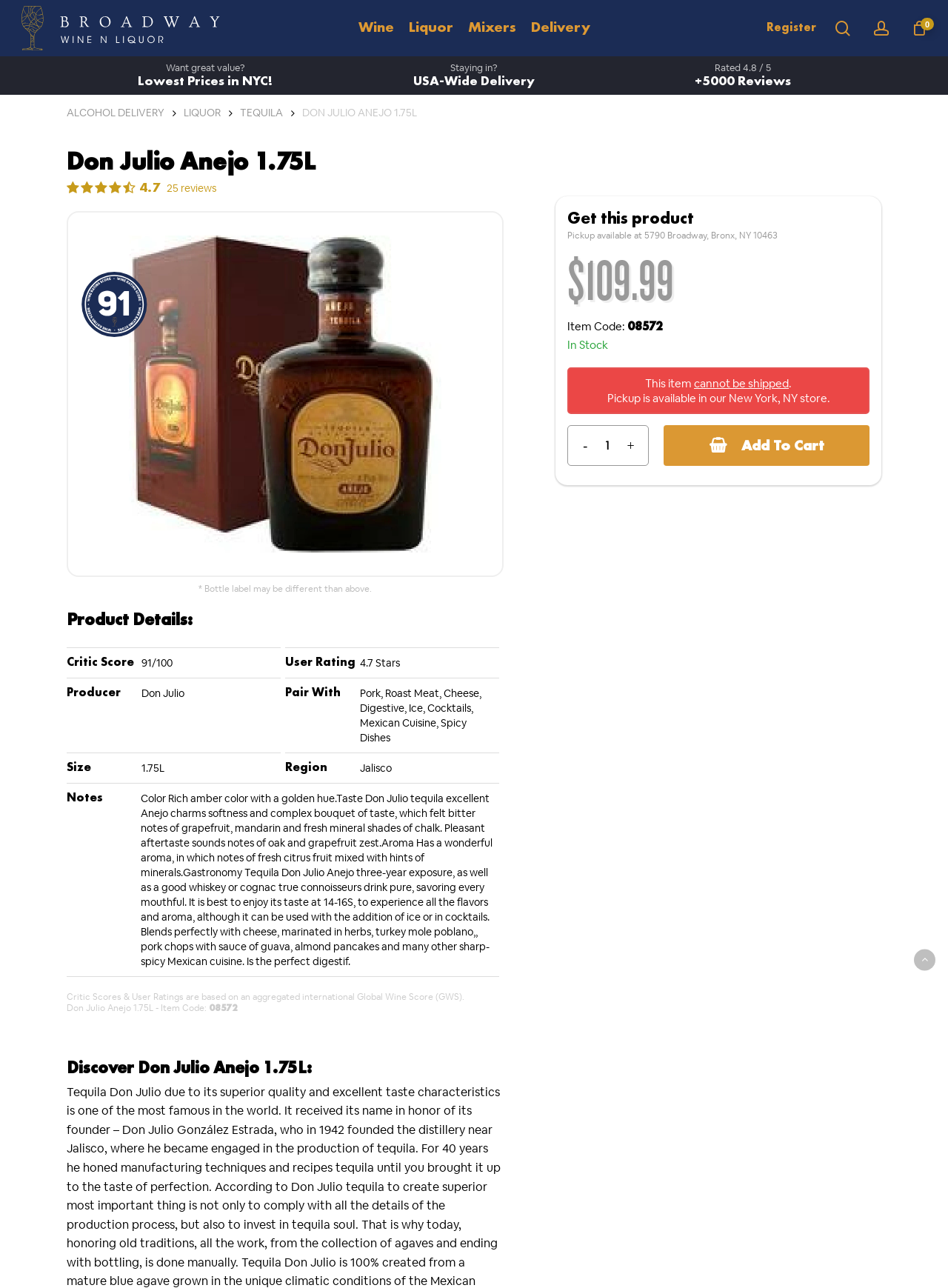Where can the wine be picked up?
Give a one-word or short phrase answer based on the image.

5790 Broadway, Bronx, NY 10463